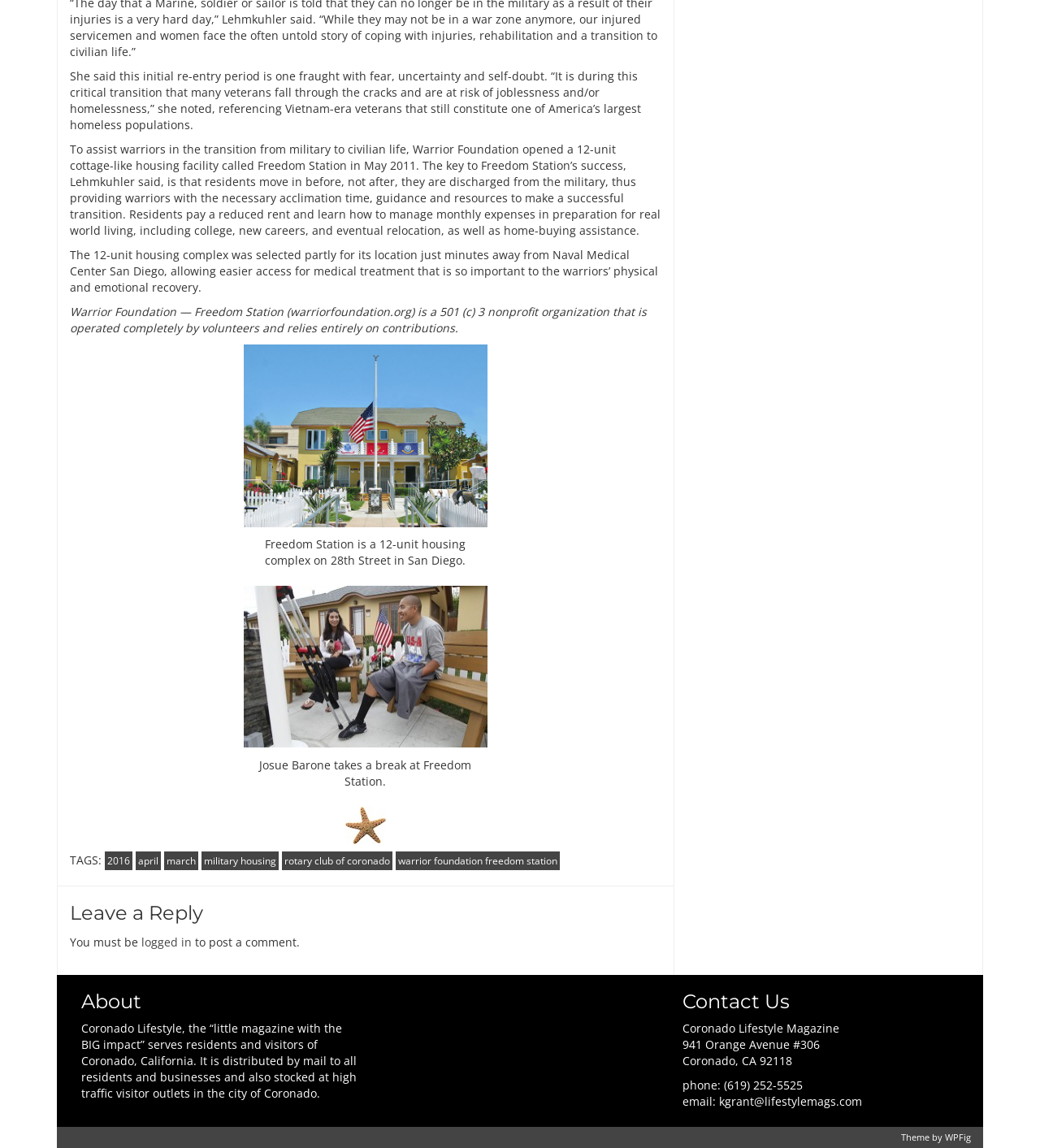Determine the bounding box coordinates of the UI element that matches the following description: "logged in". The coordinates should be four float numbers between 0 and 1 in the format [left, top, right, bottom].

[0.136, 0.814, 0.184, 0.827]